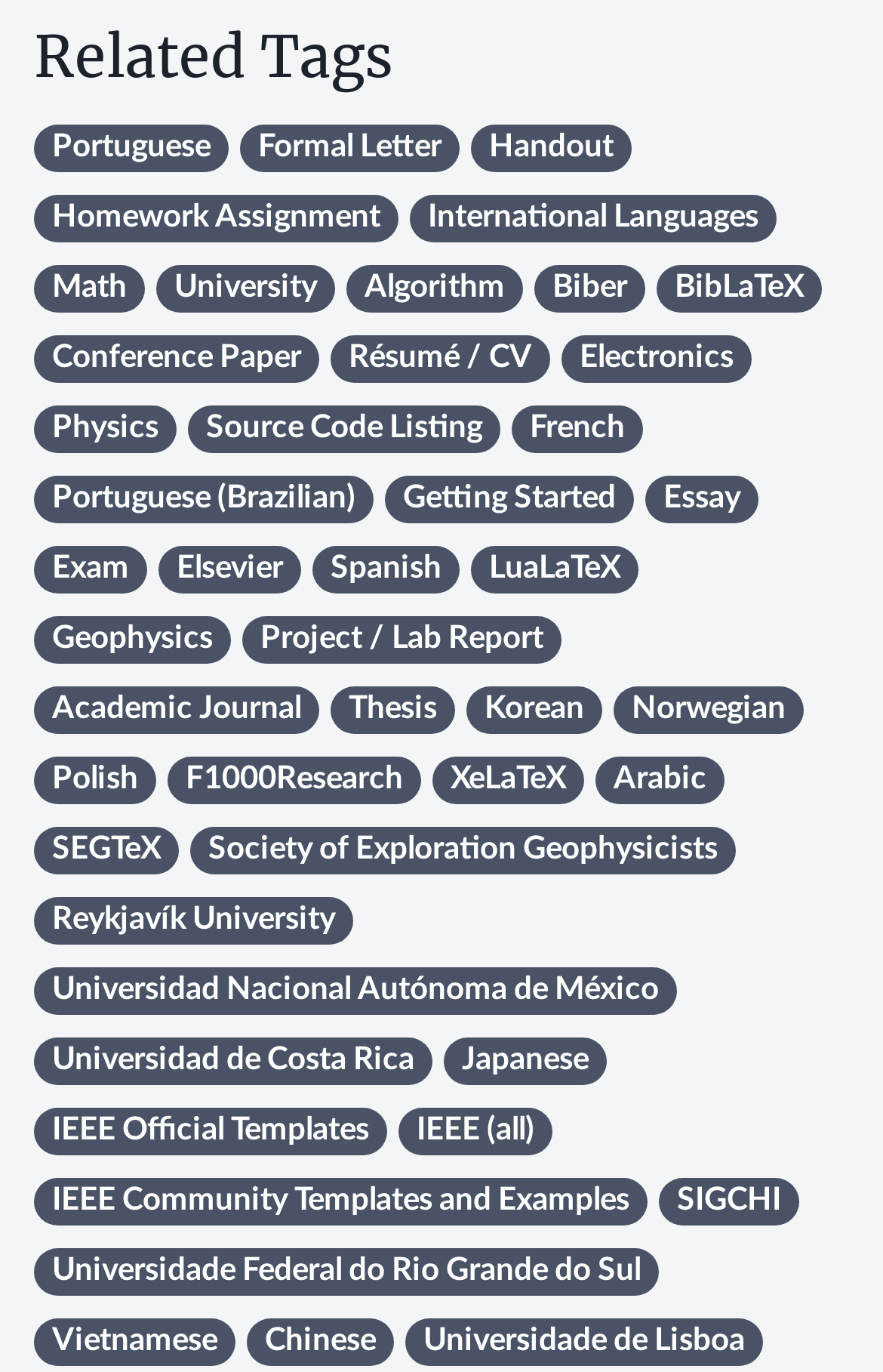Provide the bounding box coordinates of the UI element that matches the description: "Universidad de Costa Rica".

[0.038, 0.756, 0.49, 0.791]